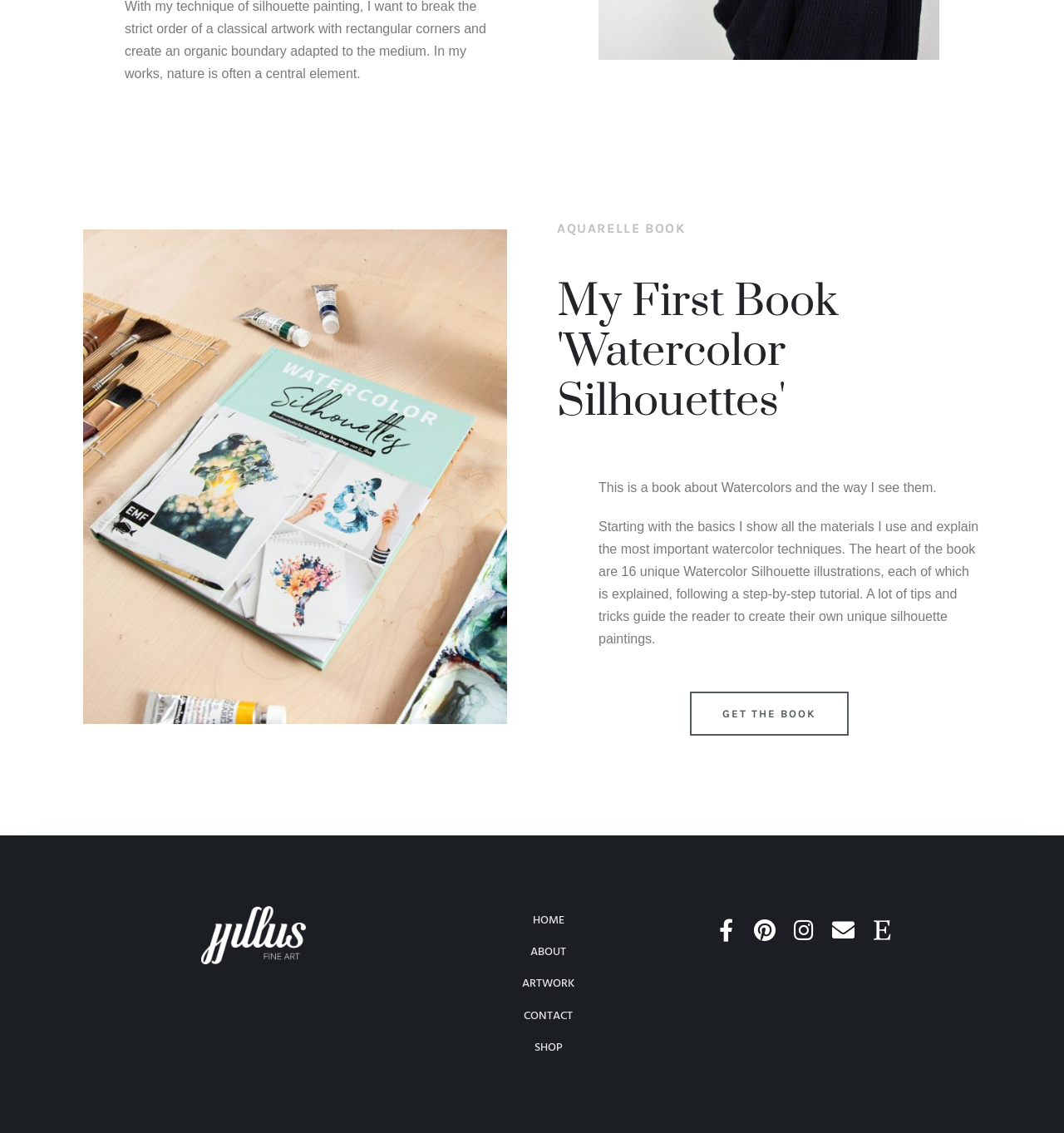From the element description Instagram, predict the bounding box coordinates of the UI element. The coordinates must be specified in the format (top-left x, top-left y, bottom-right x, bottom-right y) and should be within the 0 to 1 range.

[0.745, 0.811, 0.766, 0.831]